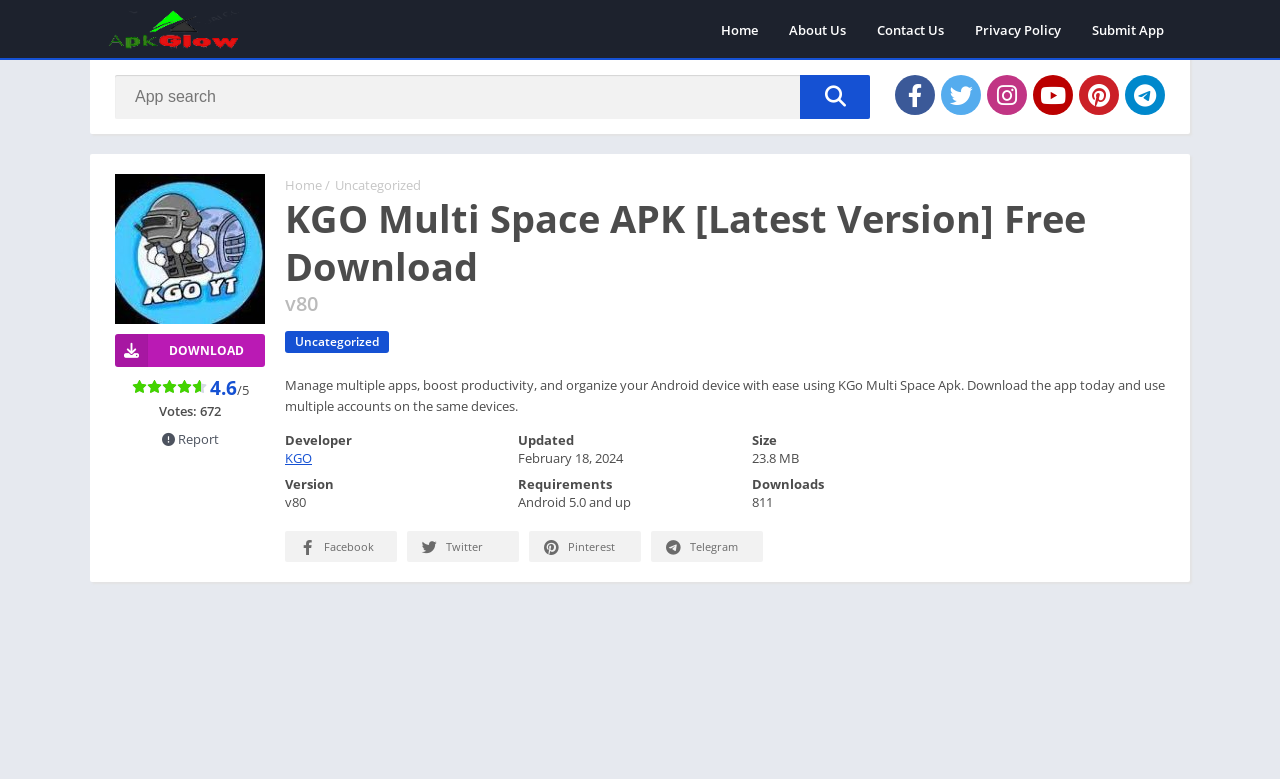Refer to the screenshot and give an in-depth answer to this question: What is the size of KGO Multi Space APK?

I found the size information on the webpage, where it says 'Size: 23.8 MB' in the details section of the app.